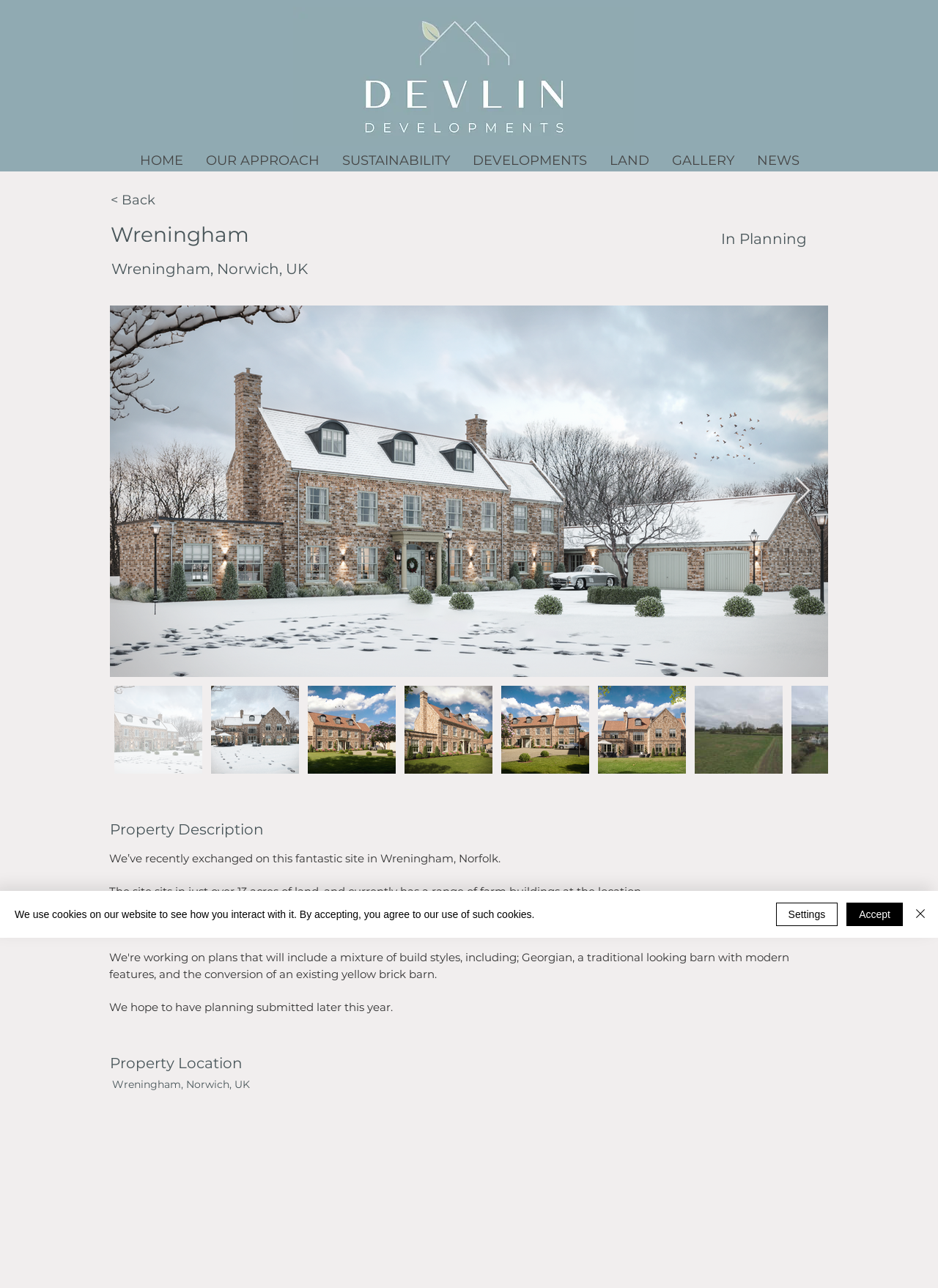Provide your answer in one word or a succinct phrase for the question: 
What is the purpose of the button with the image?

Next Item